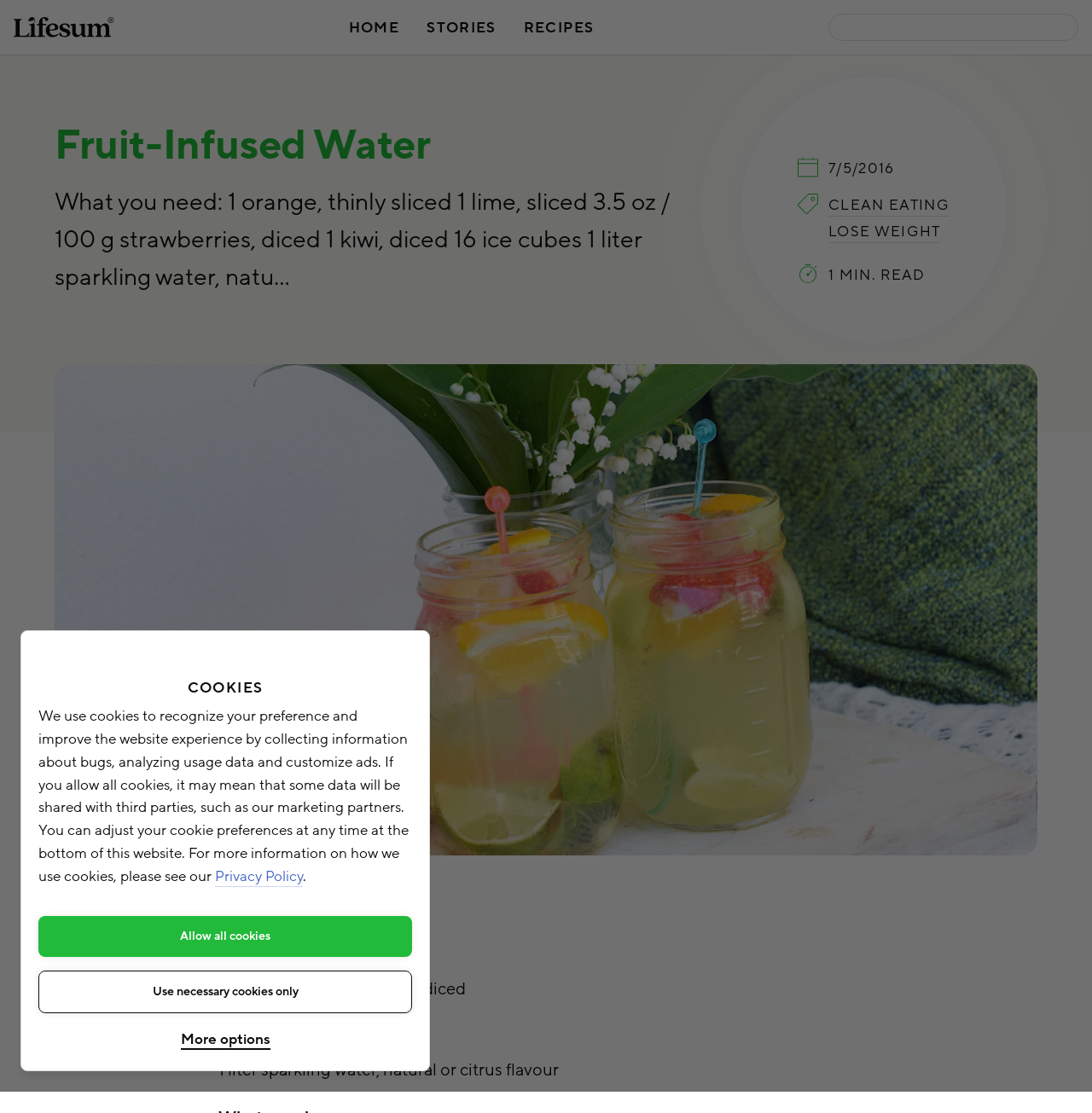Provide a one-word or brief phrase answer to the question:
What is the category of the link 'CLEAN EATING'?

Health